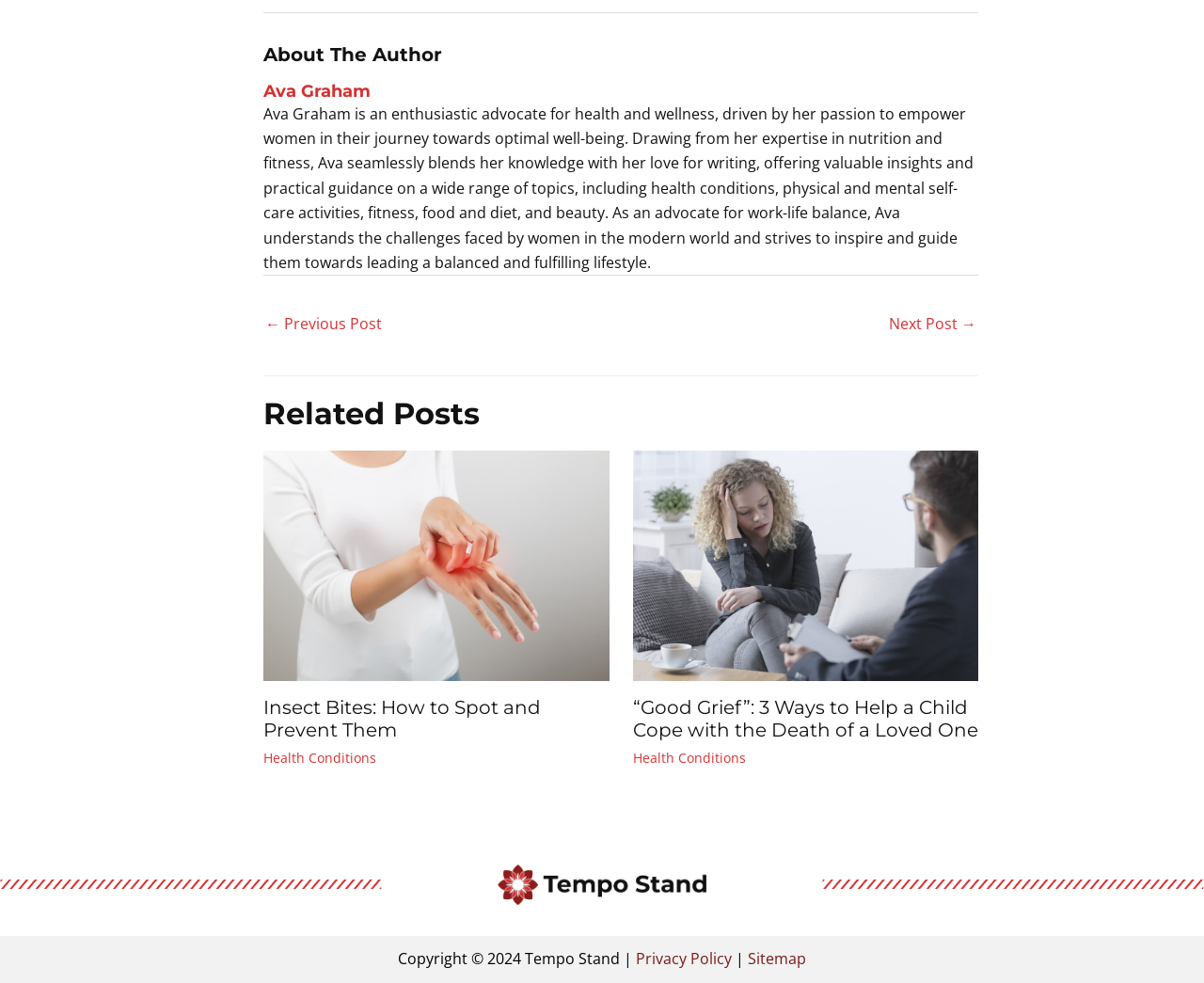What is the name of the website? Using the information from the screenshot, answer with a single word or phrase.

Tempo Stand